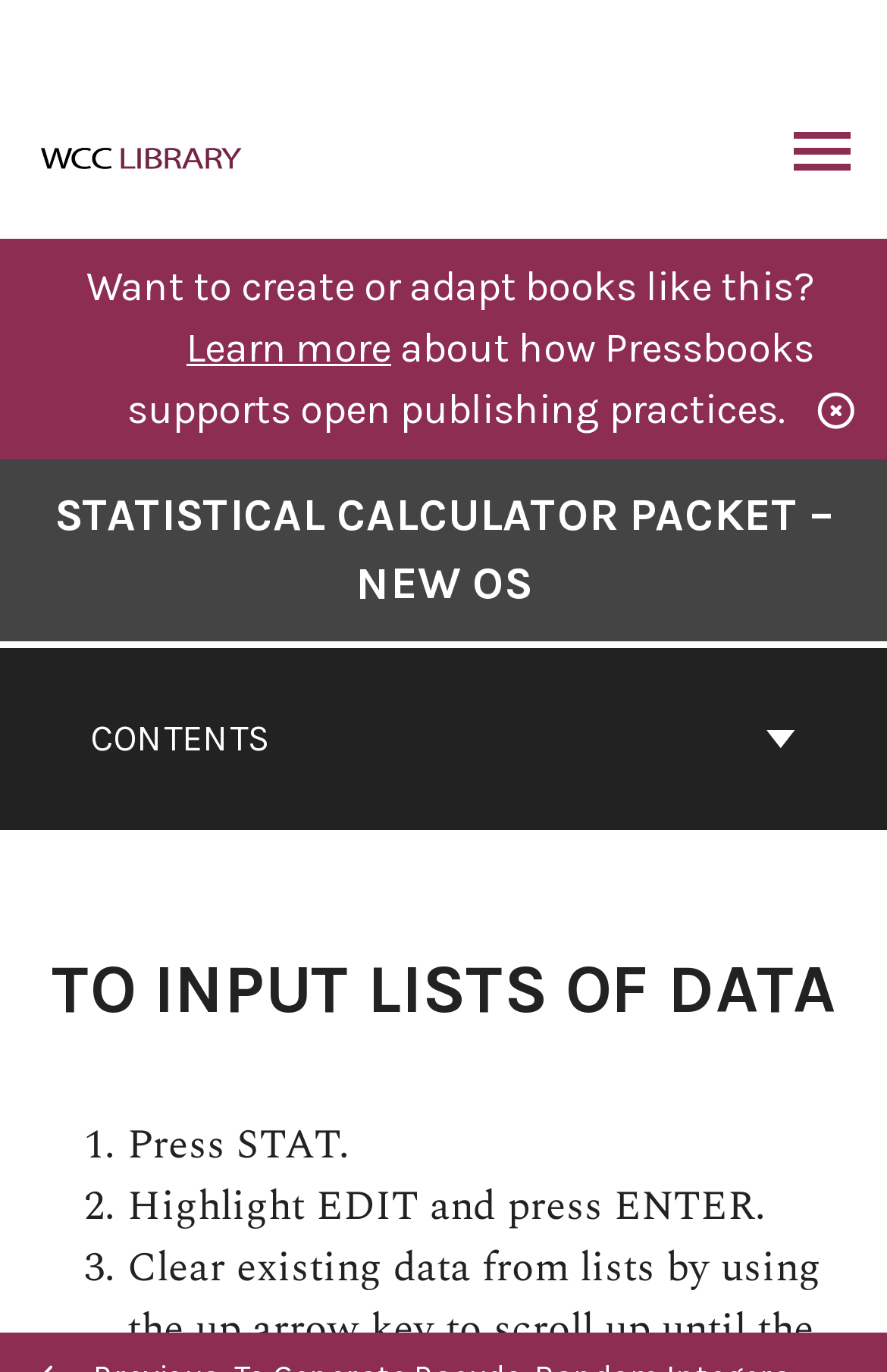What is the action to perform after pressing STAT?
Refer to the image and give a detailed response to the question.

I found the answer by looking at the StaticText 'Press STAT.' and the subsequent StaticText 'Highlight EDIT and press ENTER.', which suggests that the action to perform after pressing STAT is to highlight EDIT and press ENTER.